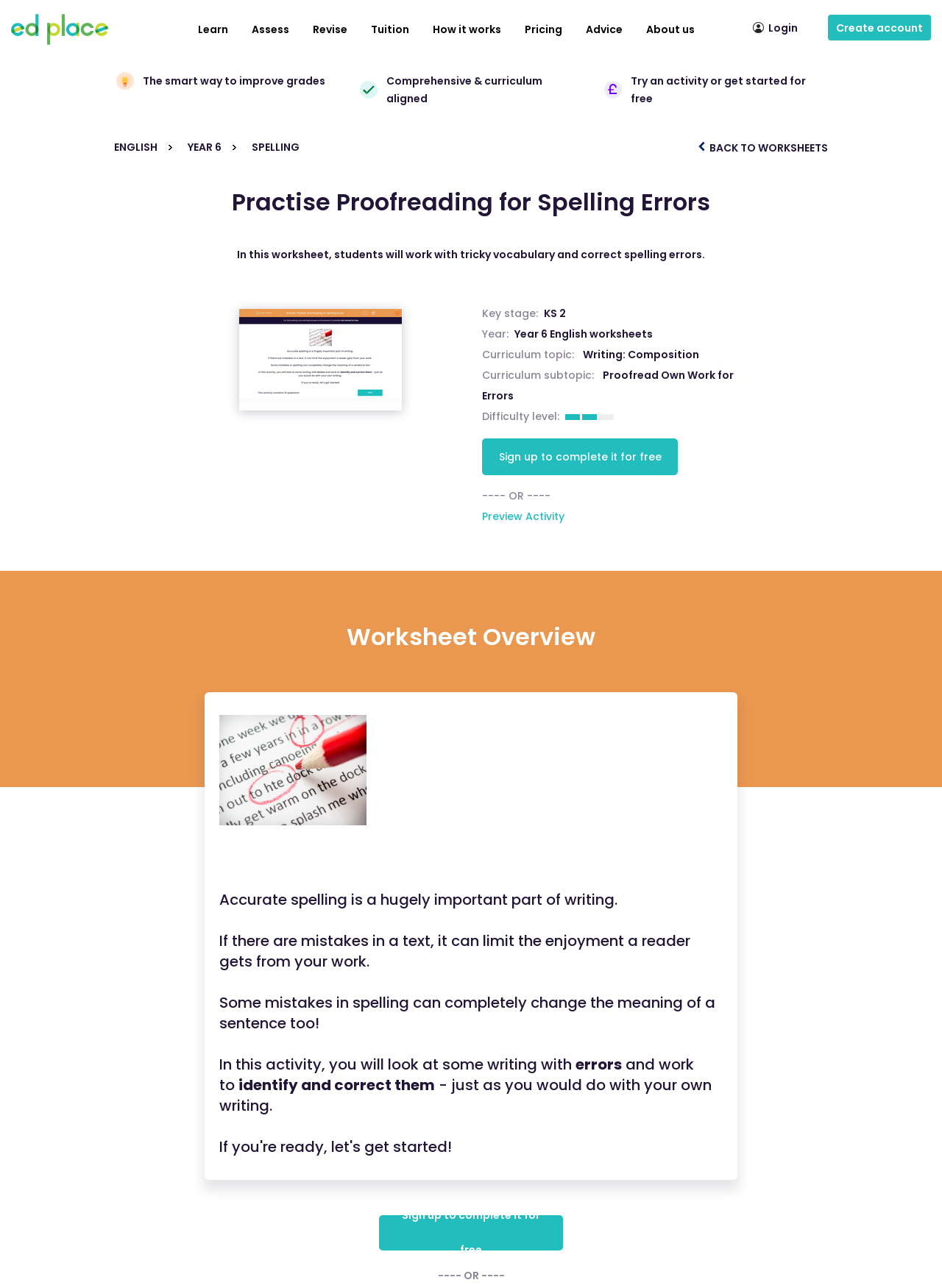Provide a brief response in the form of a single word or phrase:
What is the difficulty level of this worksheet?

Not specified